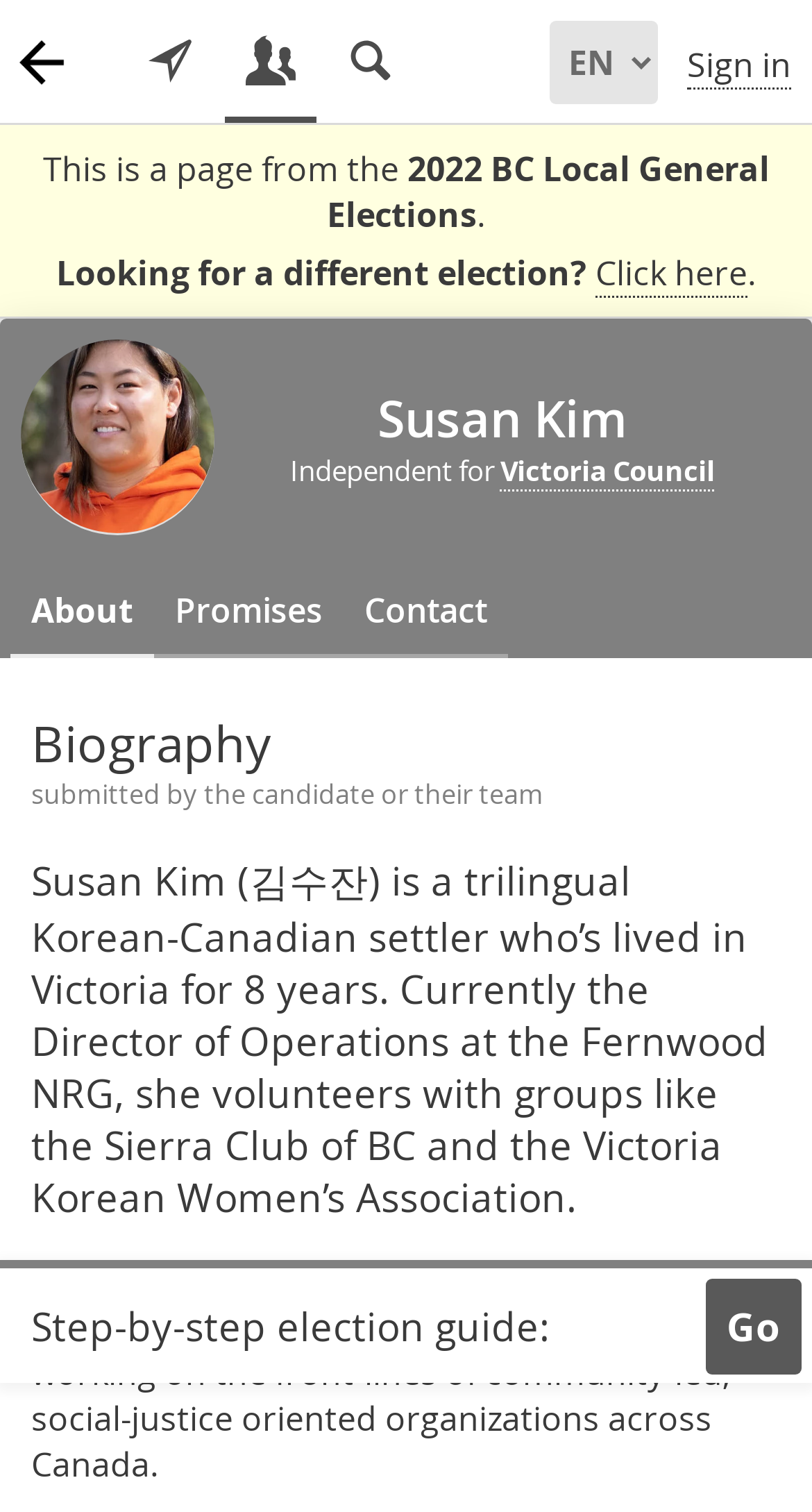Identify the coordinates of the bounding box for the element described below: "Victoria Council". Return the coordinates as four float numbers between 0 and 1: [left, top, right, bottom].

[0.616, 0.299, 0.88, 0.325]